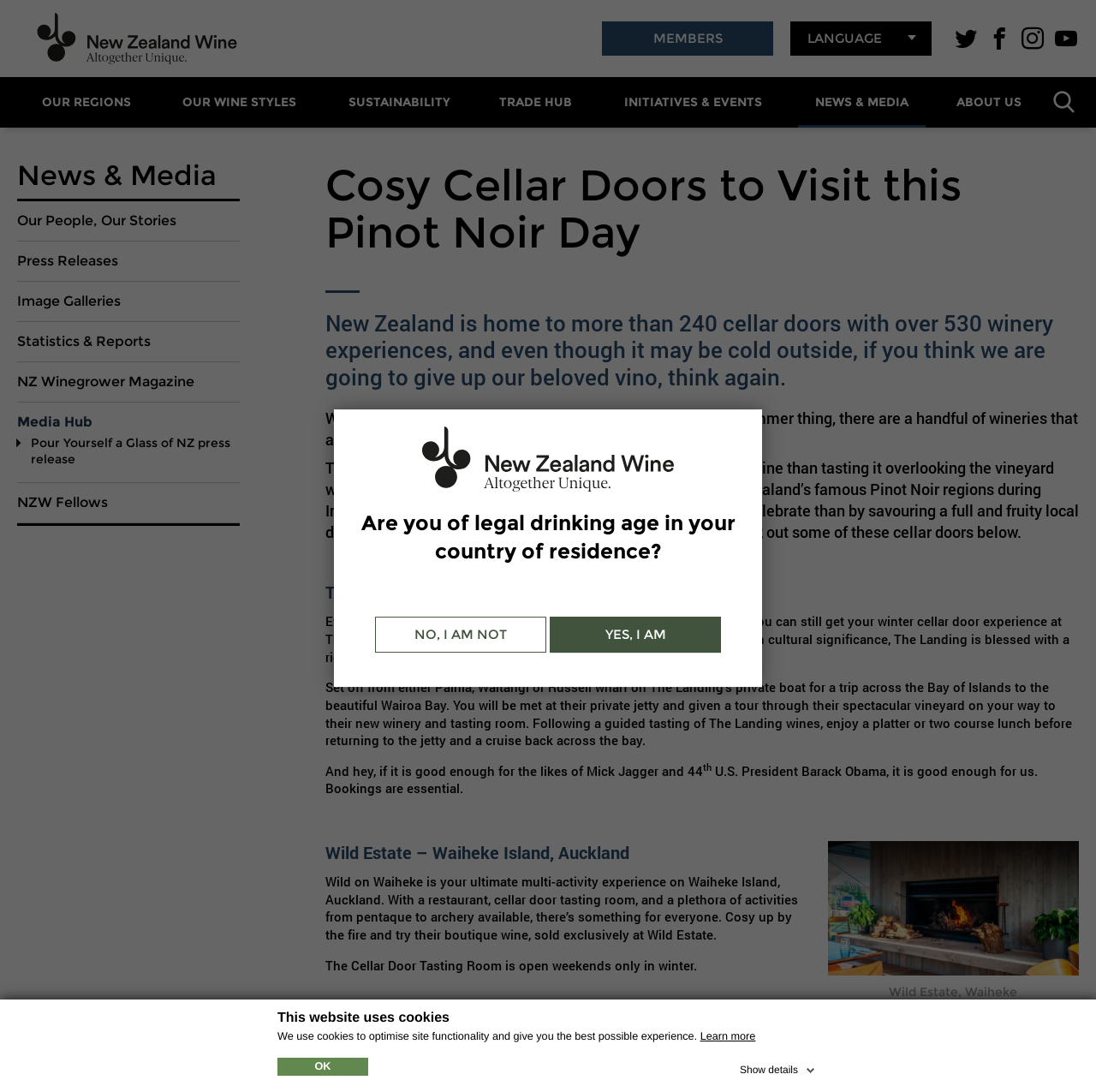Find the bounding box coordinates corresponding to the UI element with the description: "Wairarapa". The coordinates should be formatted as [left, top, right, bottom], with values as floats between 0 and 1.

[0.25, 0.318, 0.445, 0.349]